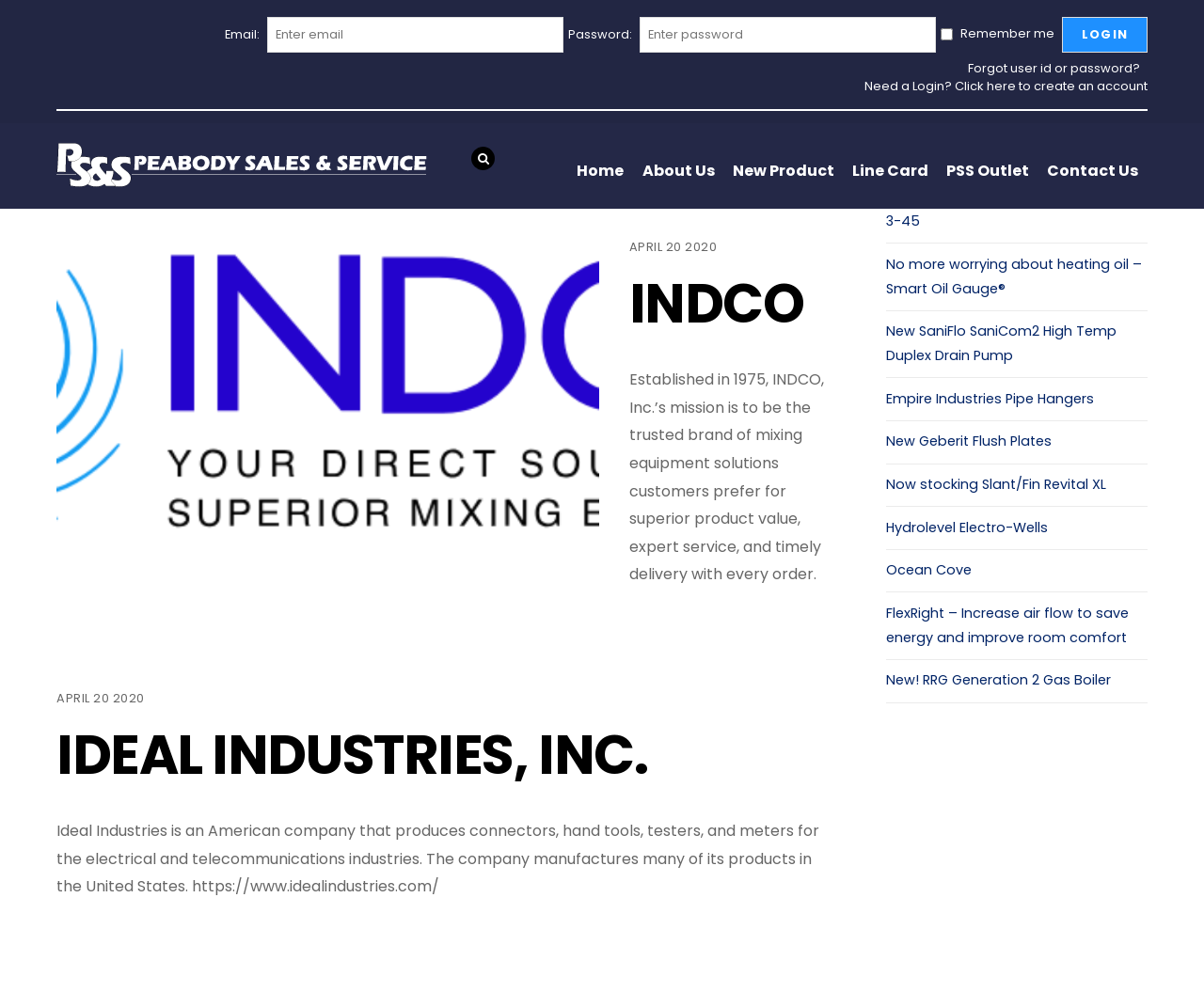Locate the bounding box coordinates of the clickable area needed to fulfill the instruction: "Click login".

[0.882, 0.017, 0.953, 0.053]